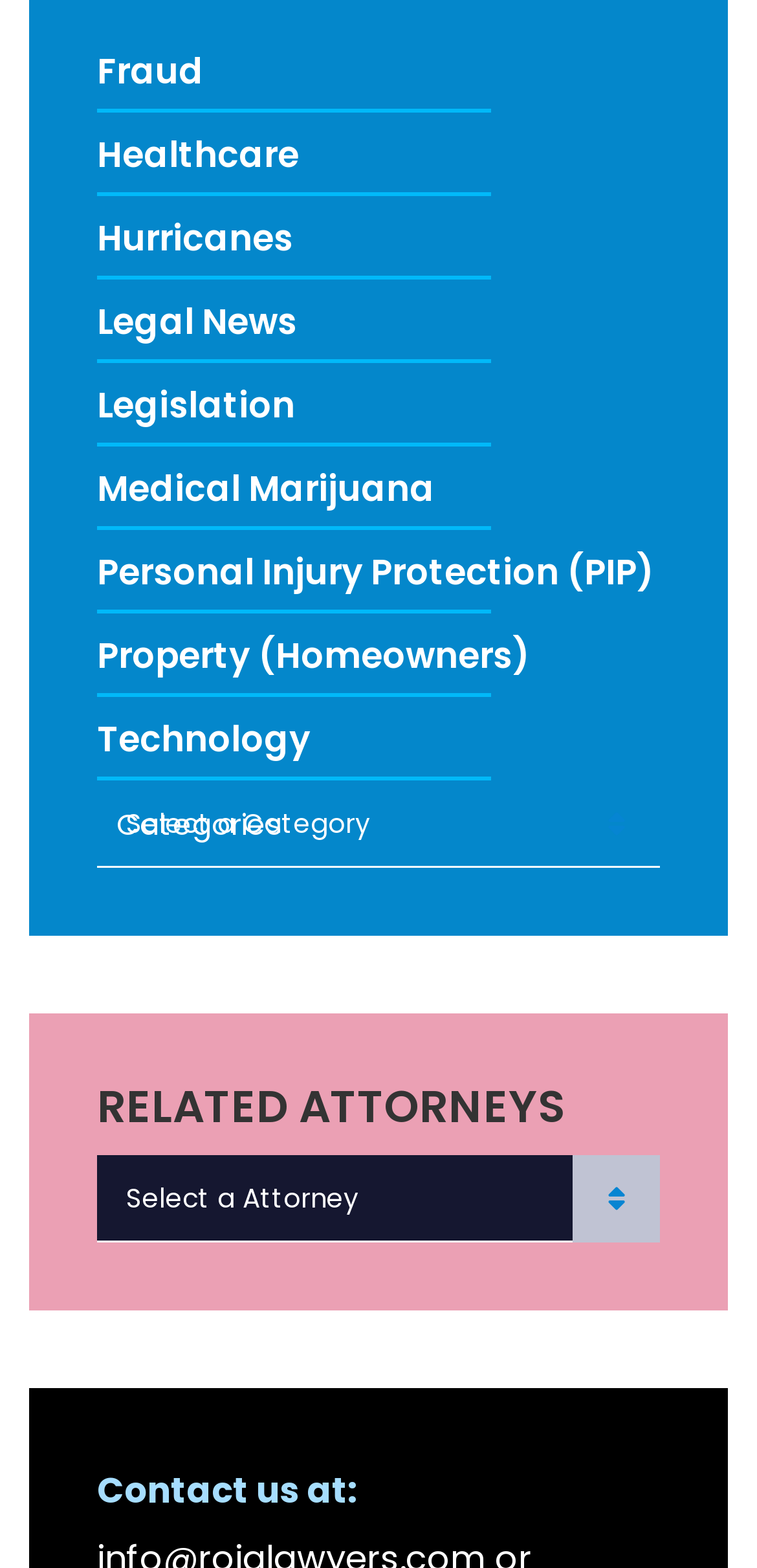Please provide the bounding box coordinates in the format (top-left x, top-left y, bottom-right x, bottom-right y). Remember, all values are floating point numbers between 0 and 1. What is the bounding box coordinate of the region described as: Buzzsumo Alternative

None